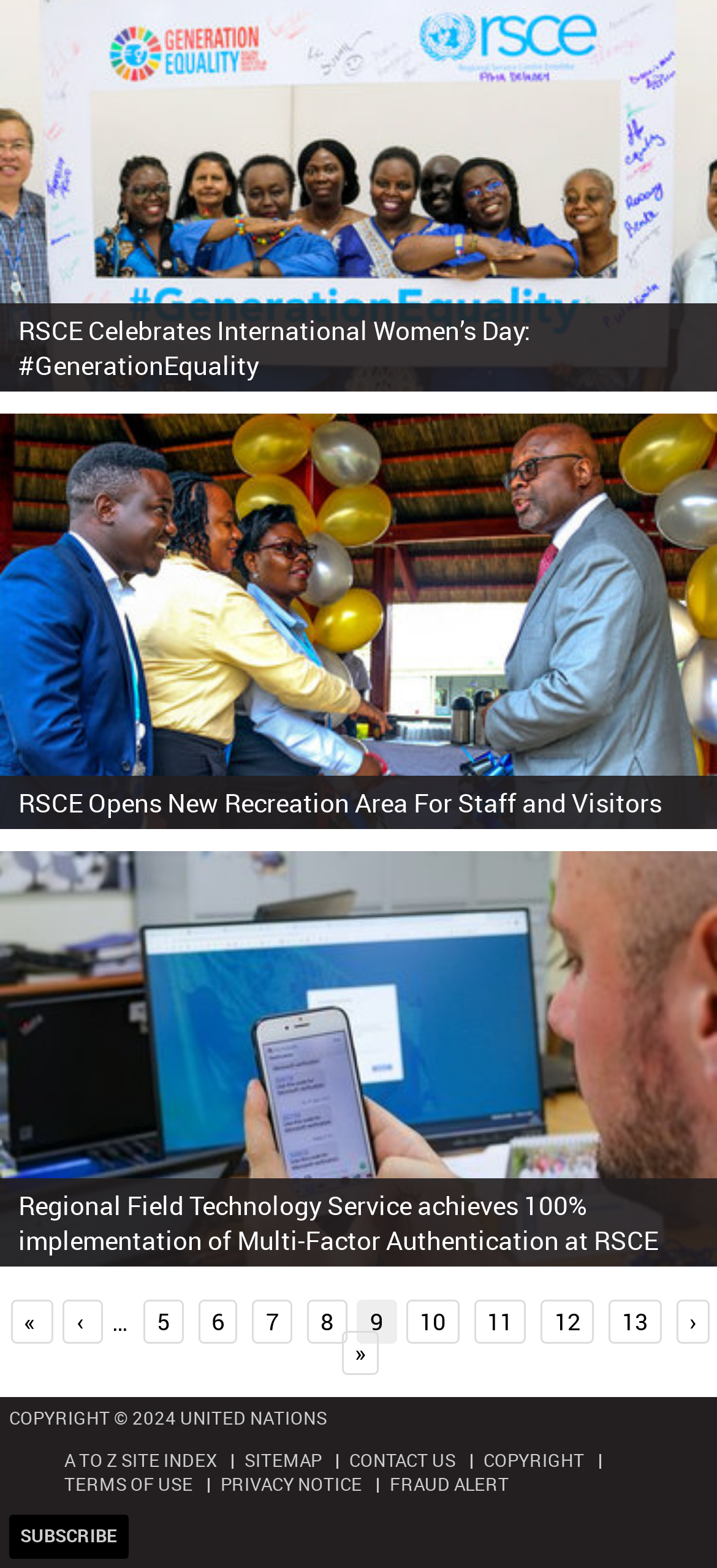What is the date of the first news article?
Look at the image and provide a short answer using one word or a phrase.

10 Mar 2020